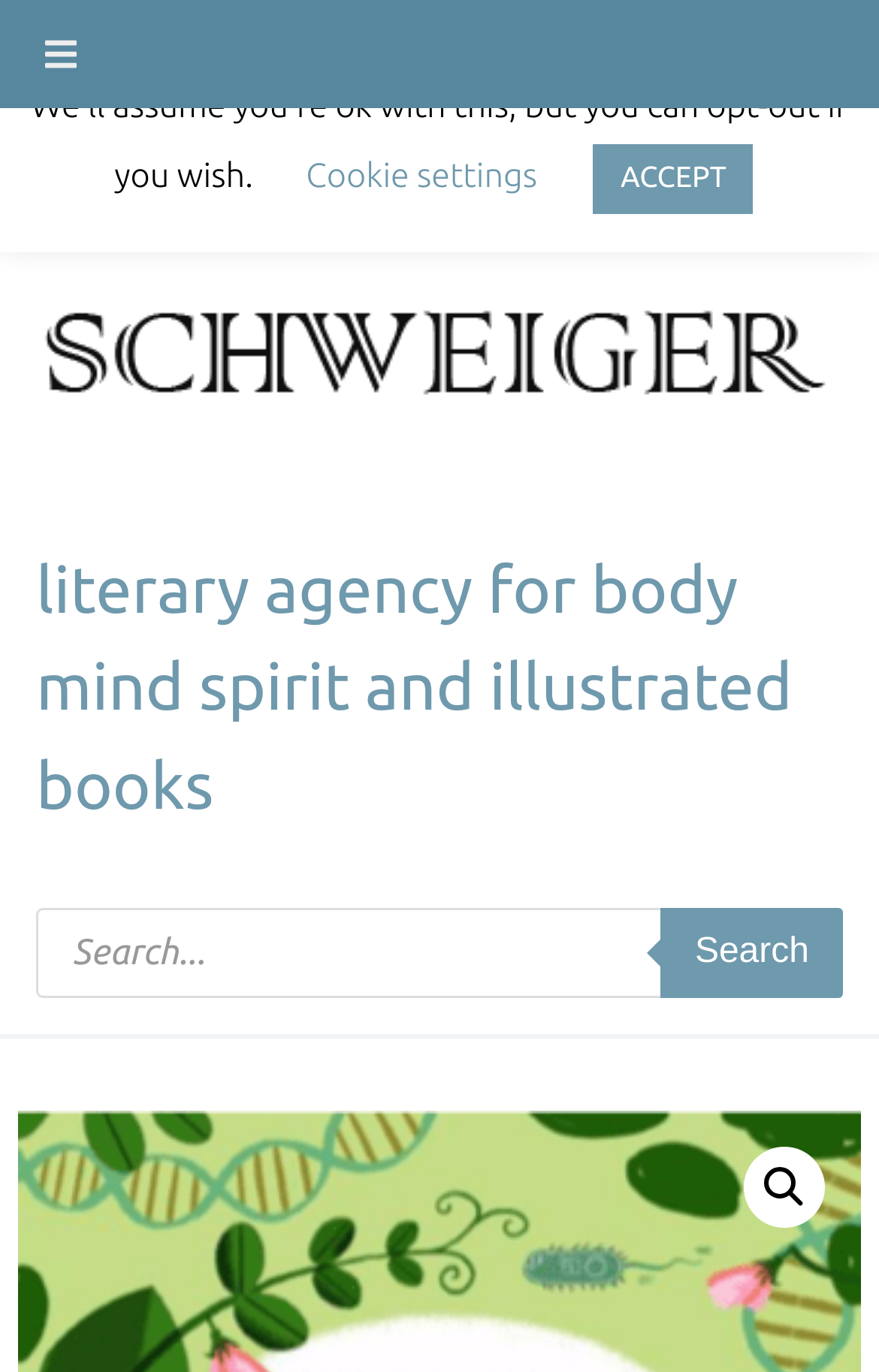What is the function of the button with a magnifying glass icon?
Based on the screenshot, respond with a single word or phrase.

Search